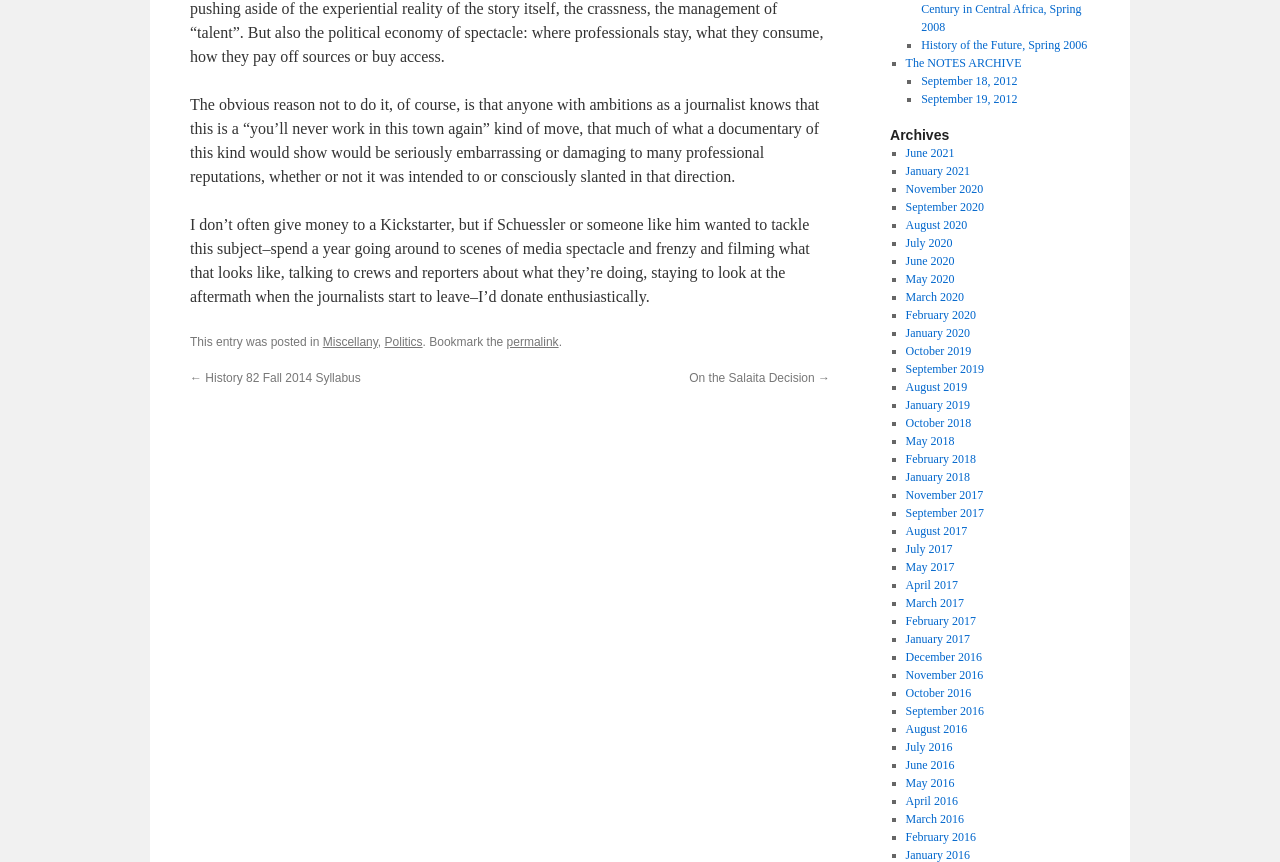Determine the bounding box coordinates of the region I should click to achieve the following instruction: "Click the 'June 2021' link". Ensure the bounding box coordinates are four float numbers between 0 and 1, i.e., [left, top, right, bottom].

[0.707, 0.169, 0.746, 0.186]